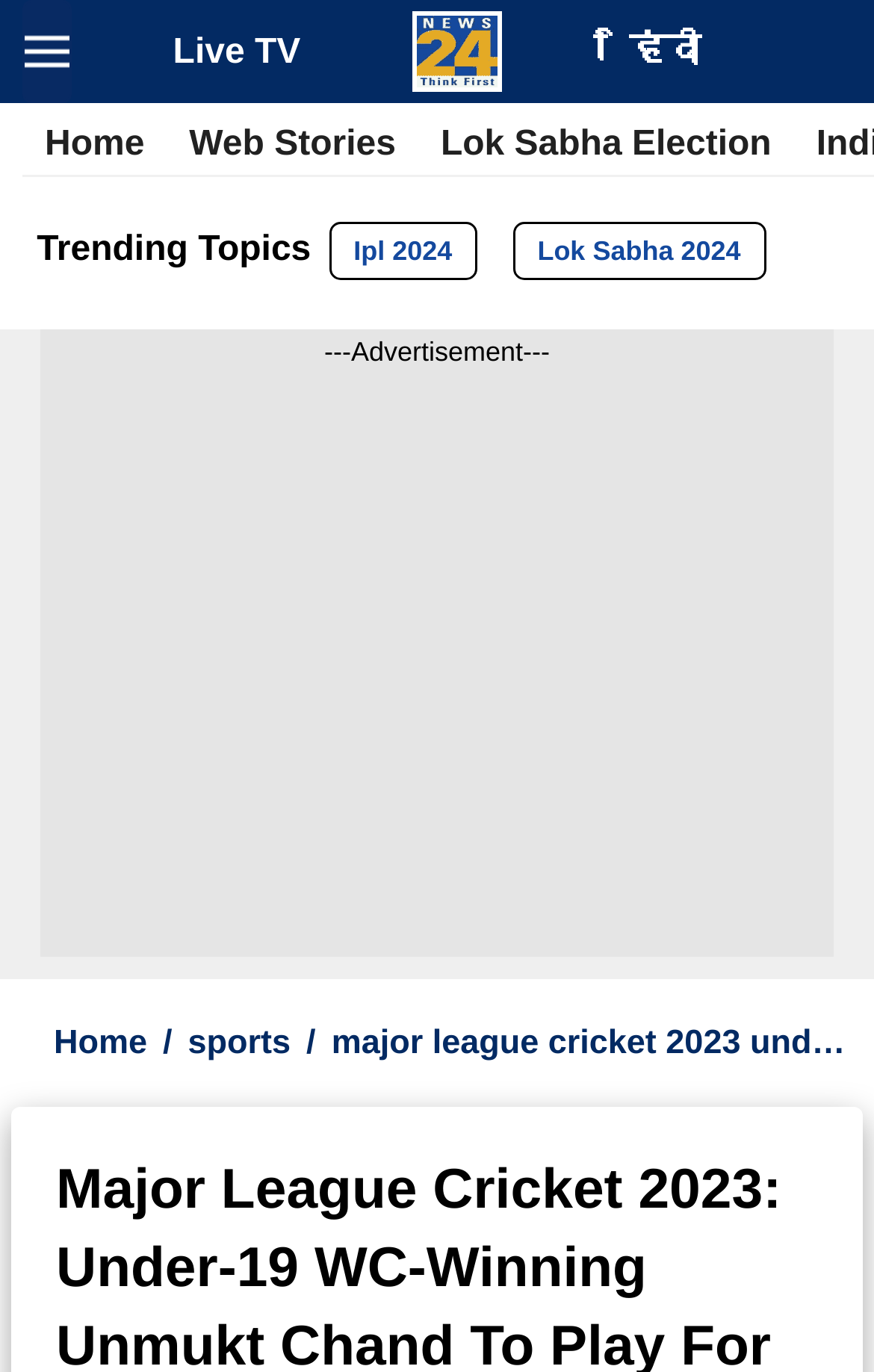Please determine the bounding box coordinates of the element to click on in order to accomplish the following task: "Watch Live TV". Ensure the coordinates are four float numbers ranging from 0 to 1, i.e., [left, top, right, bottom].

[0.198, 0.024, 0.344, 0.052]